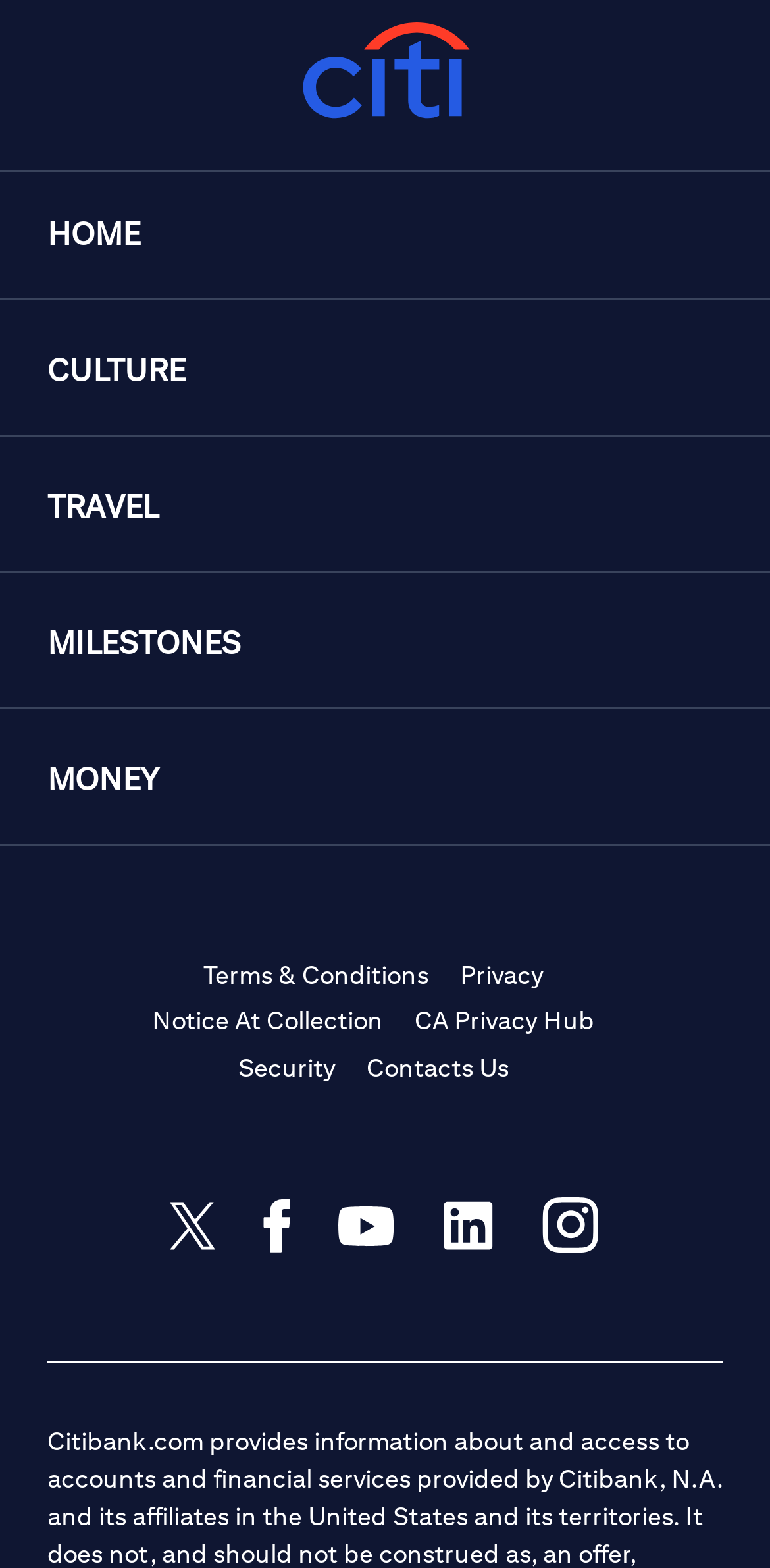Identify the bounding box for the element characterized by the following description: "Contacts Us".

[0.476, 0.668, 0.66, 0.693]